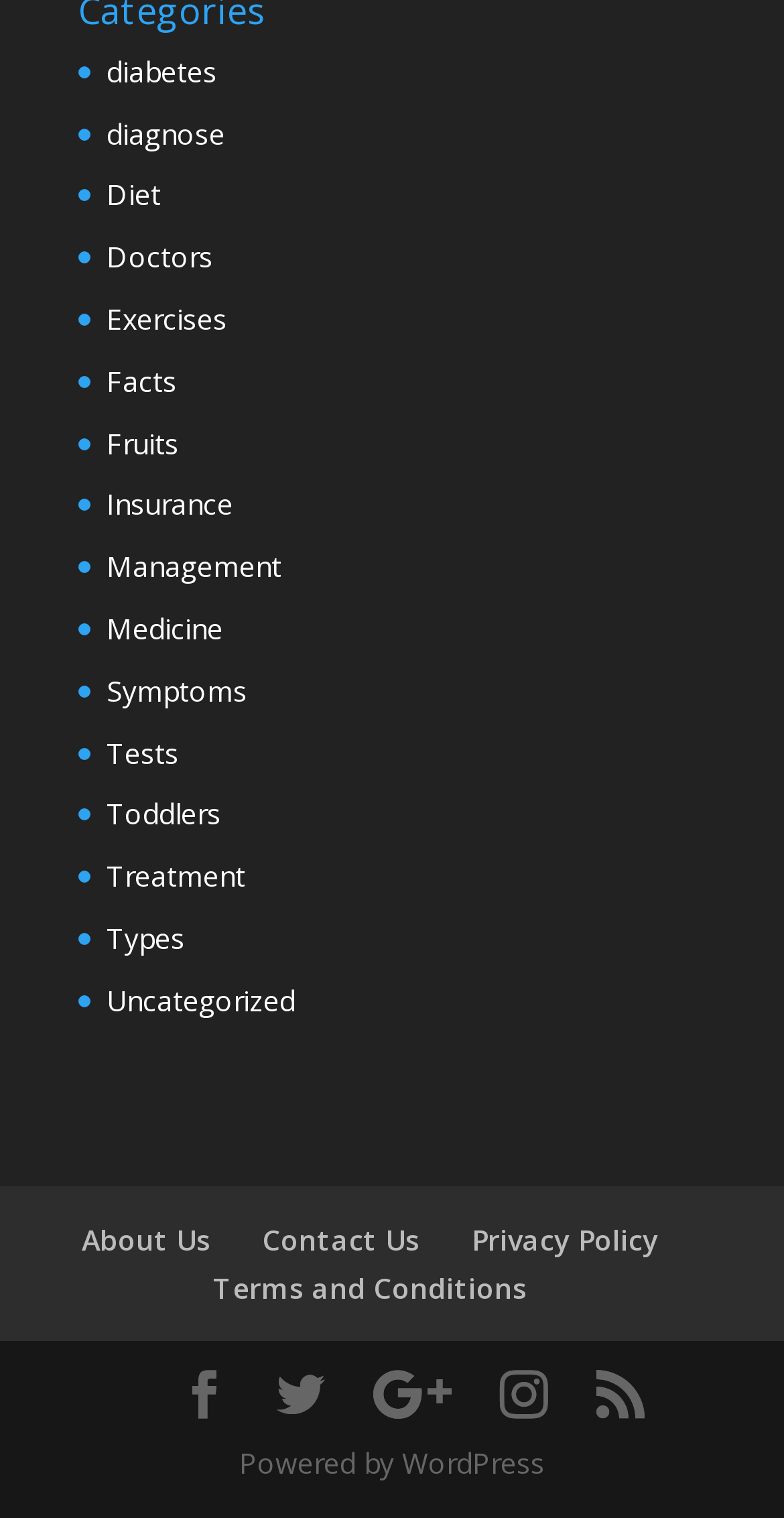Can you pinpoint the bounding box coordinates for the clickable element required for this instruction: "go to About Us"? The coordinates should be four float numbers between 0 and 1, i.e., [left, top, right, bottom].

[0.104, 0.804, 0.268, 0.829]